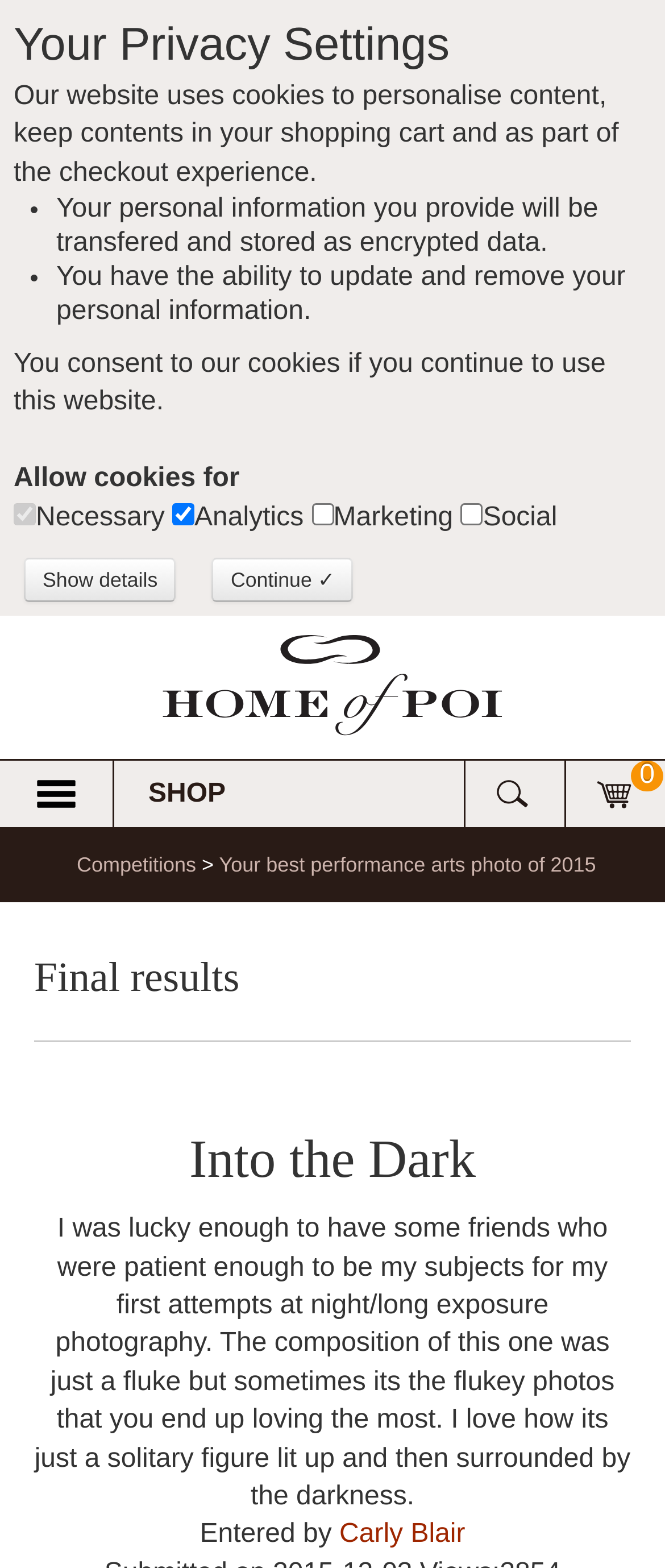Respond with a single word or phrase:
What is the purpose of the website?

To showcase competition entries